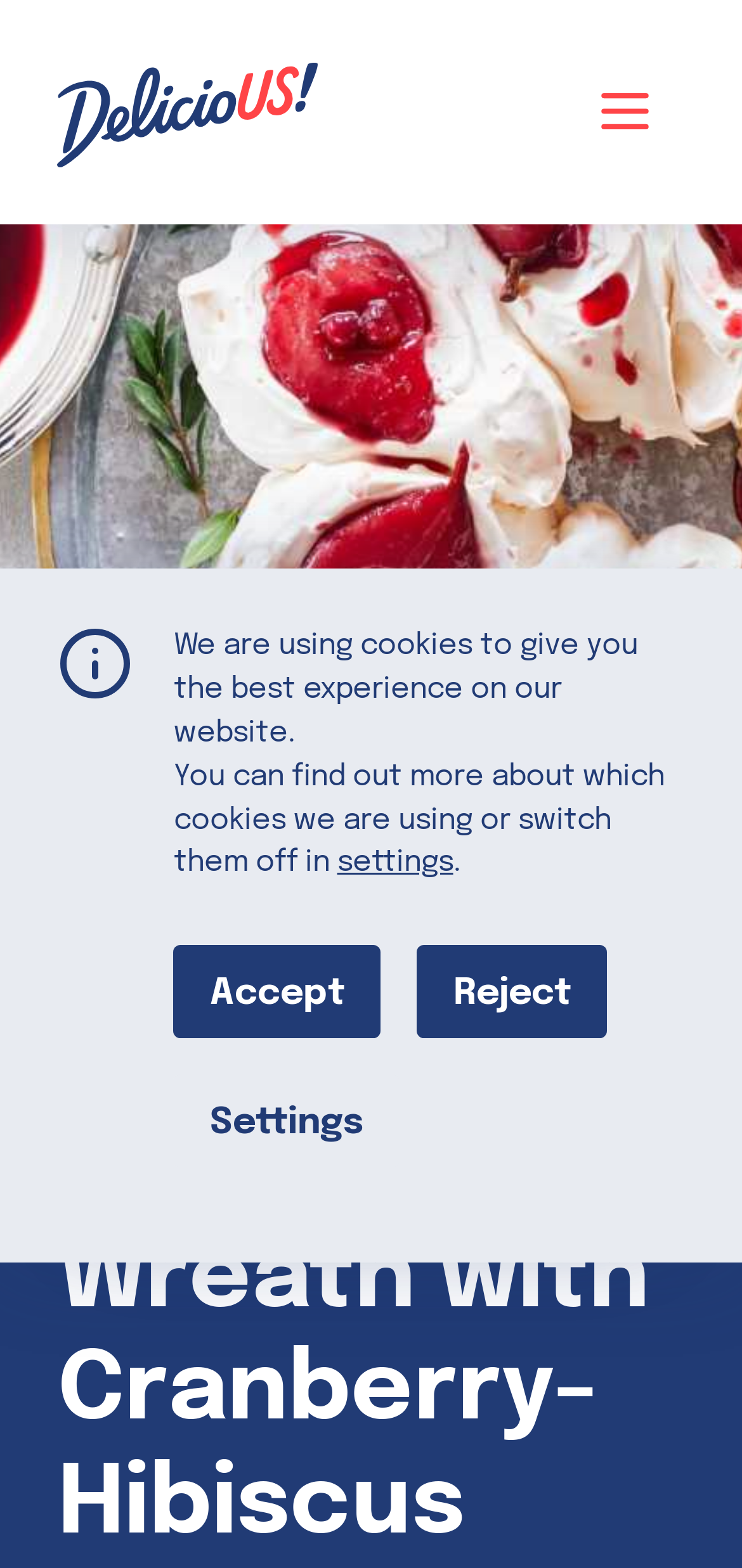Explain the webpage's design and content in an elaborate manner.

This webpage is about a recipe for a Pavlova Wreath with Cranberry-Hibiscus Poached Pears. At the top left corner, there is a logo of DelicioUS, which is a link to the website's homepage. Next to the logo, there is a button to access the primary menu, which includes links to the Home and Recipes pages.

Below the menu, there is a section with social media links, including Facebook, LinkedIn, Twitter, and Pinterest, allowing users to share the content. Above this section, there is a text "Share this".

In the middle of the page, there is a large area dedicated to the recipe, with a title "Pavlova Wreath with Cranberry-Hibiscus Poached Pears – DelicioUS!". The content of the recipe is not explicitly mentioned, but it is likely to include a description, ingredients, and instructions.

At the bottom of the page, there is a GDPR Cookie Banner, which informs users about the use of cookies on the website. The banner includes a brief description of the cookies used, and provides options to accept, reject, or customize the cookie settings.